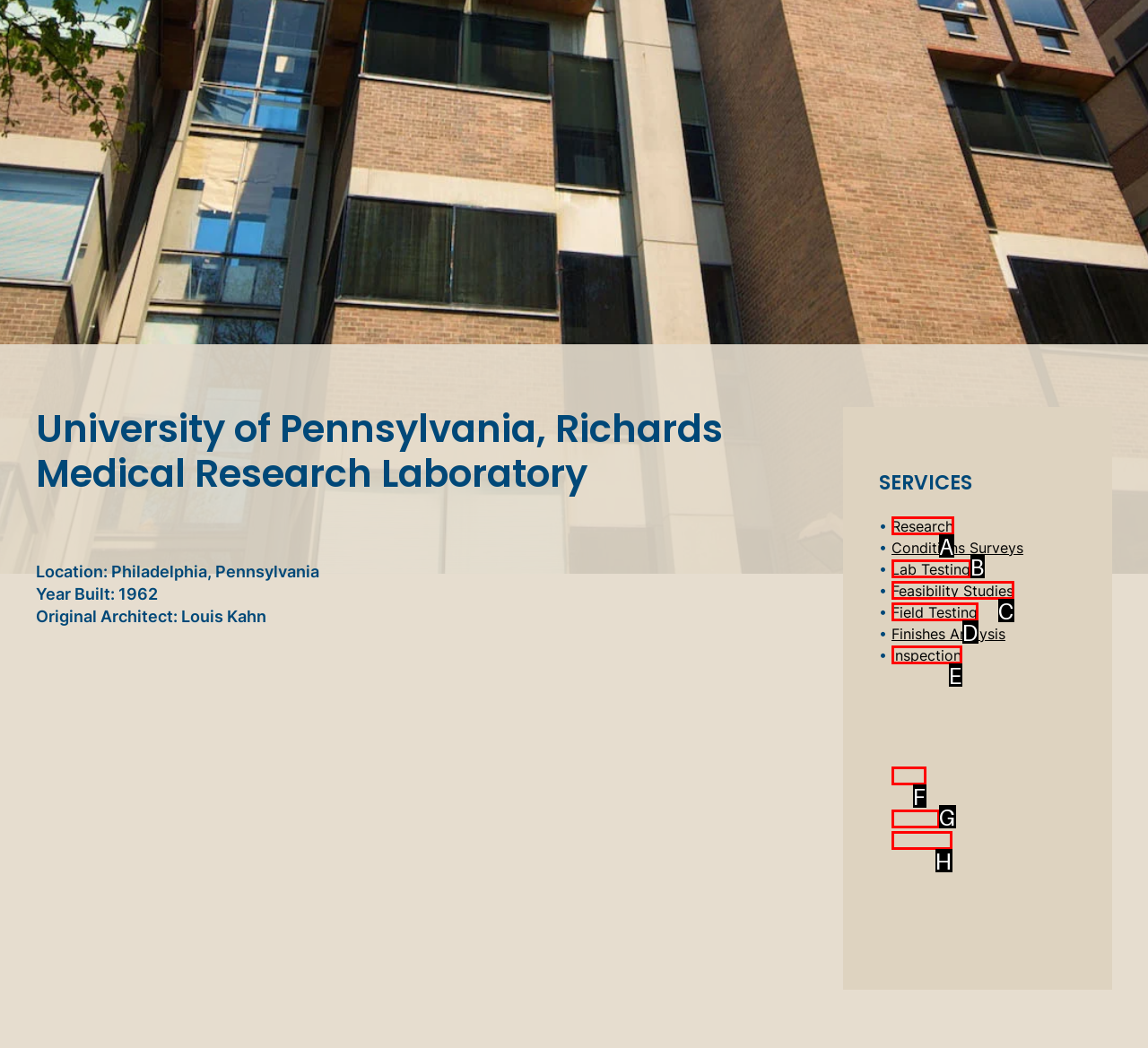Select the letter that corresponds to this element description: Brick
Answer with the letter of the correct option directly.

F